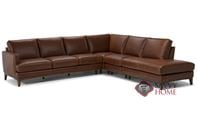Is the sectional sofa suitable for small living rooms?
Give a detailed explanation using the information visible in the image.

The caption suggests that the sectional sofa is perfect for spacious living rooms, implying that it may not be suitable for small living rooms due to its size and design.